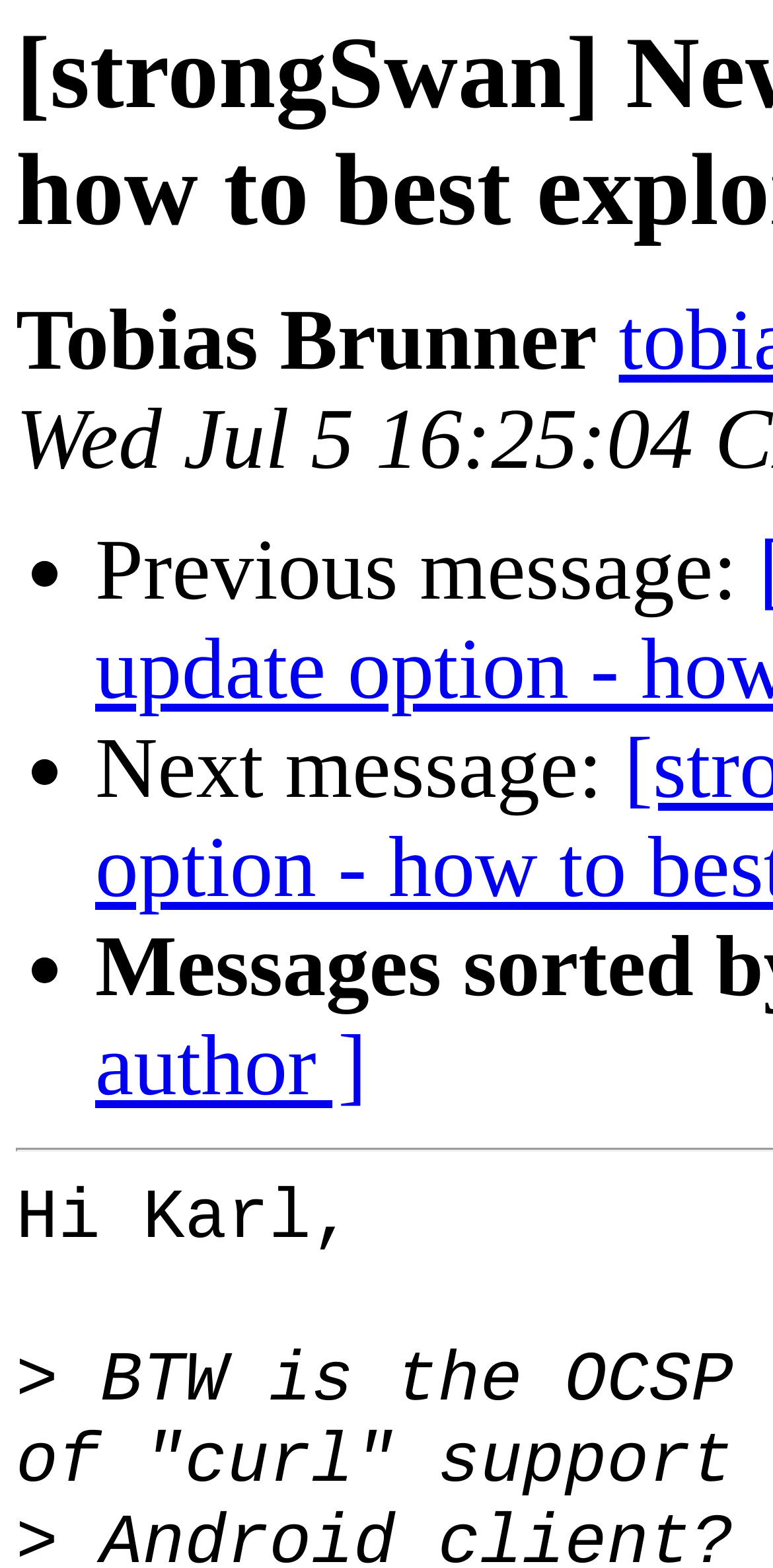Analyze the image and answer the question with as much detail as possible: 
What is the content of the message?

The content of the message can be found at the bottom of the webpage, where the text 'Hi Karl,

>' is displayed.